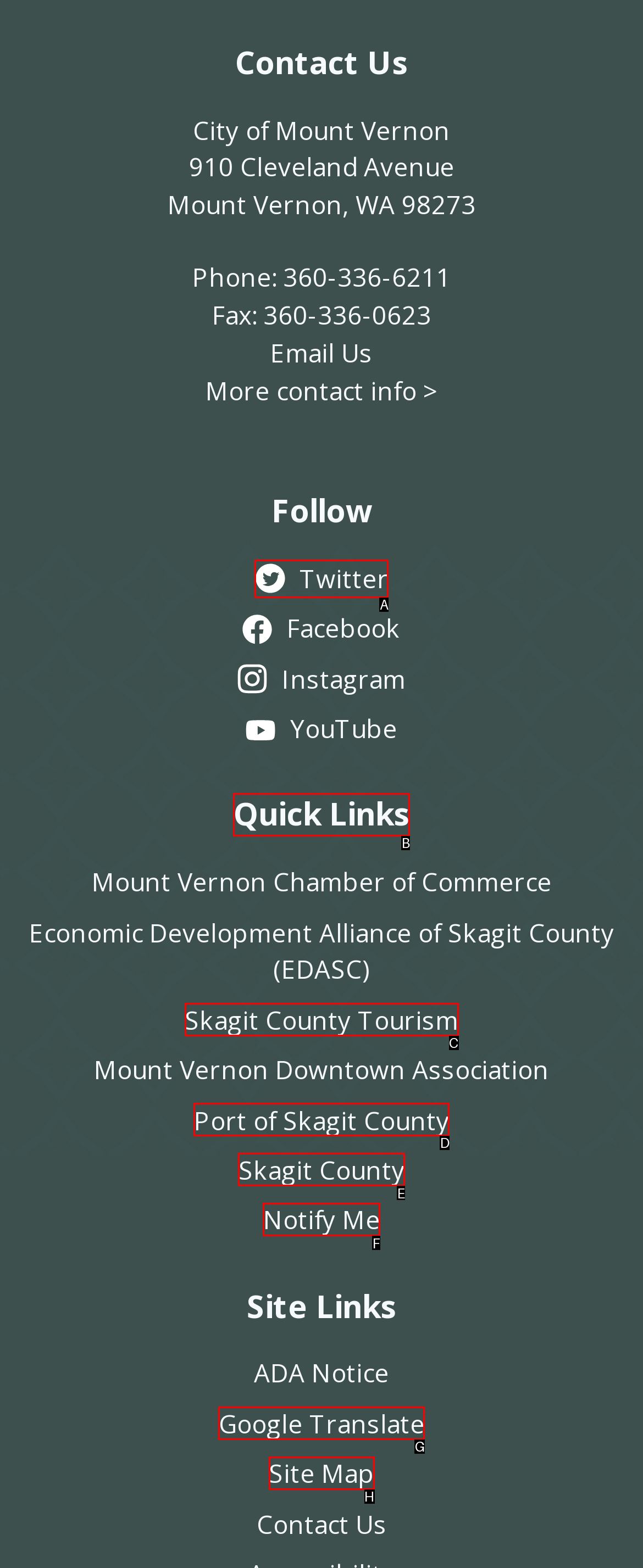Determine which HTML element matches the given description: Skagit County Tourism. Provide the corresponding option's letter directly.

C